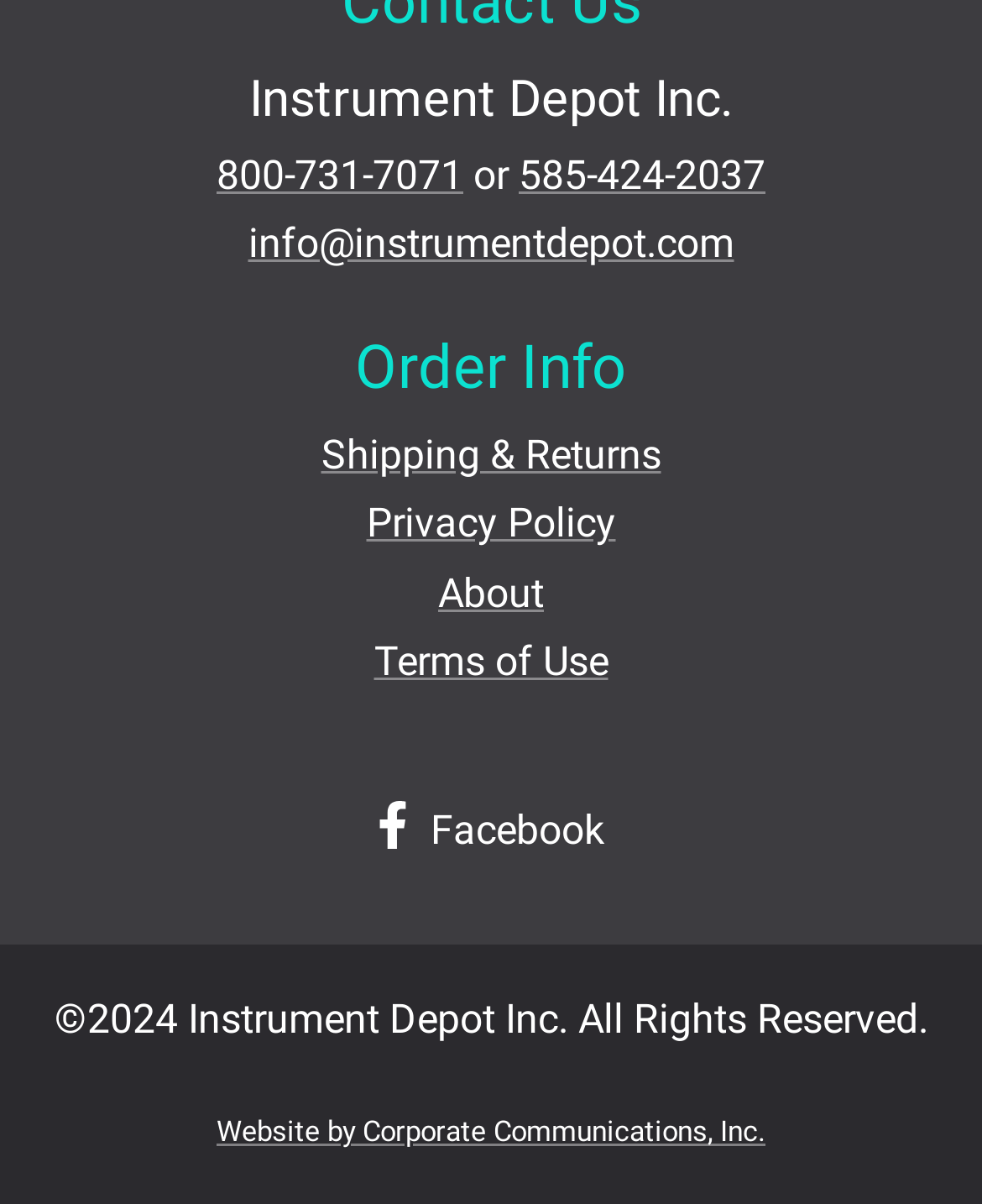What social media platform is linked on the webpage?
Please give a well-detailed answer to the question.

I found the social media platform by looking at the middle section of the webpage, where it says 'Facebook' with a link icon next to it.